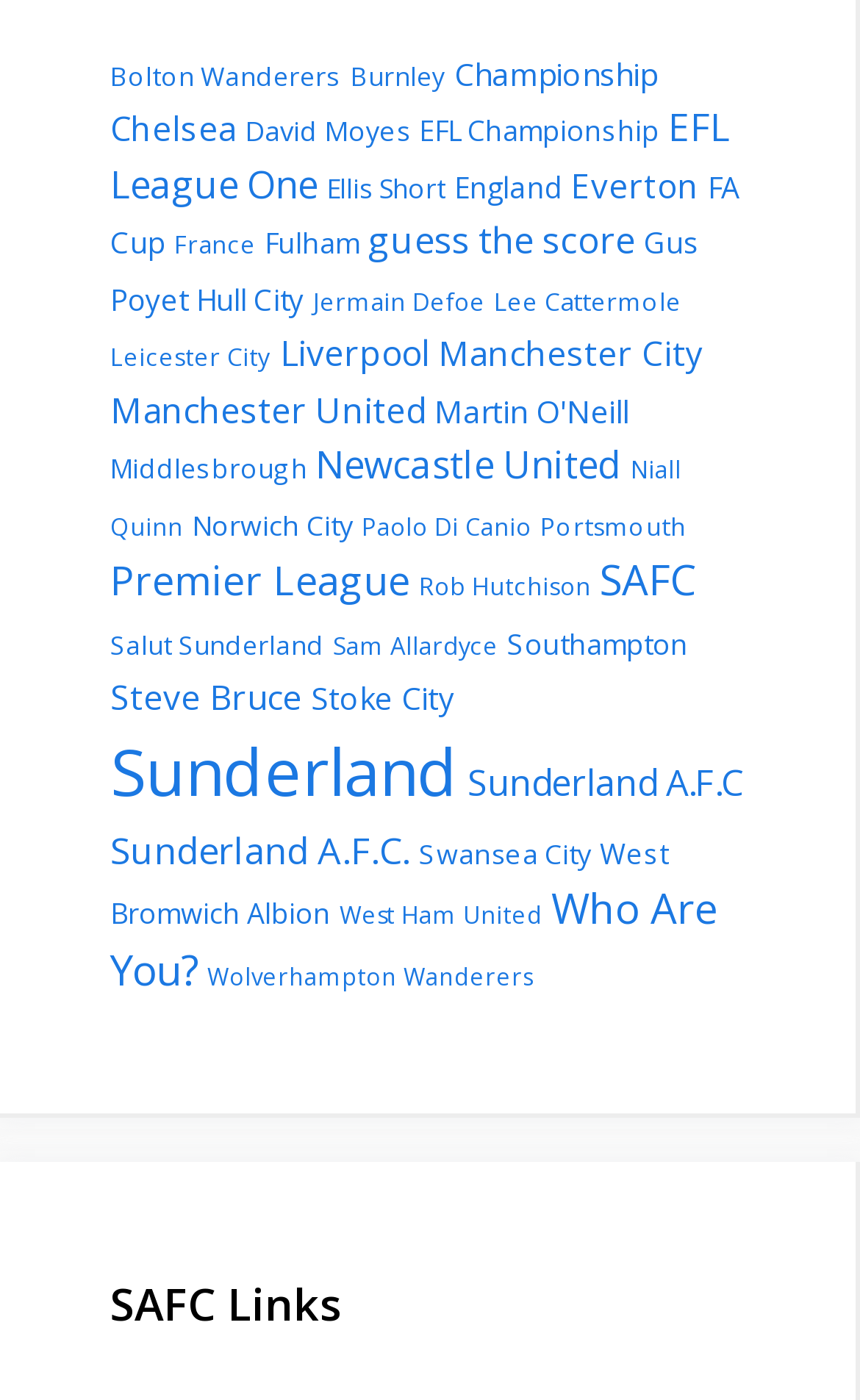Determine the bounding box coordinates for the region that must be clicked to execute the following instruction: "Read about Everton".

[0.664, 0.116, 0.813, 0.147]